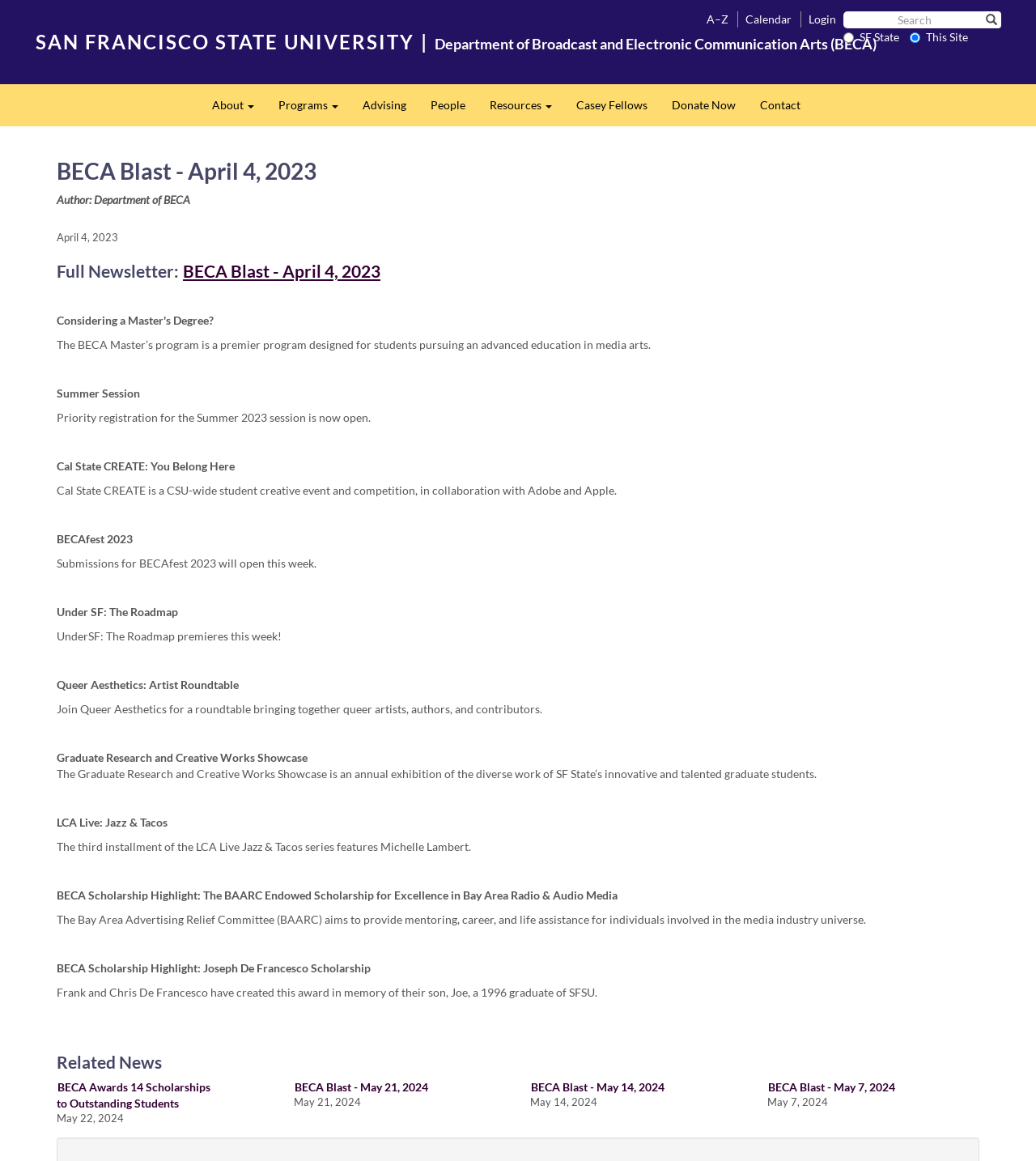Please provide a comprehensive answer to the question based on the screenshot: What is the name of the scholarship created in memory of Joseph De Francesco?

I found the answer by reading the text under the heading 'BECA Blast - April 4, 2023', which mentions the Joseph De Francesco Scholarship as one of the BECA scholarships.